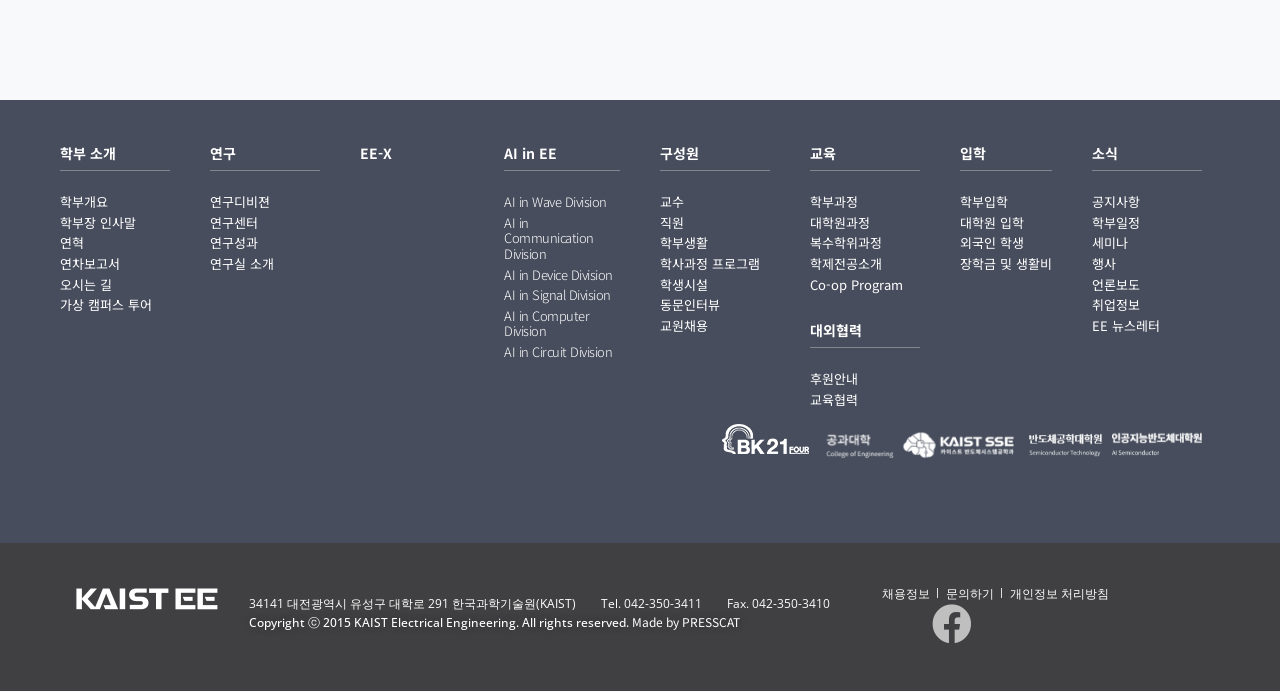Can you specify the bounding box coordinates for the region that should be clicked to fulfill this instruction: "Check 공지사항".

[0.854, 0.281, 0.874, 0.303]